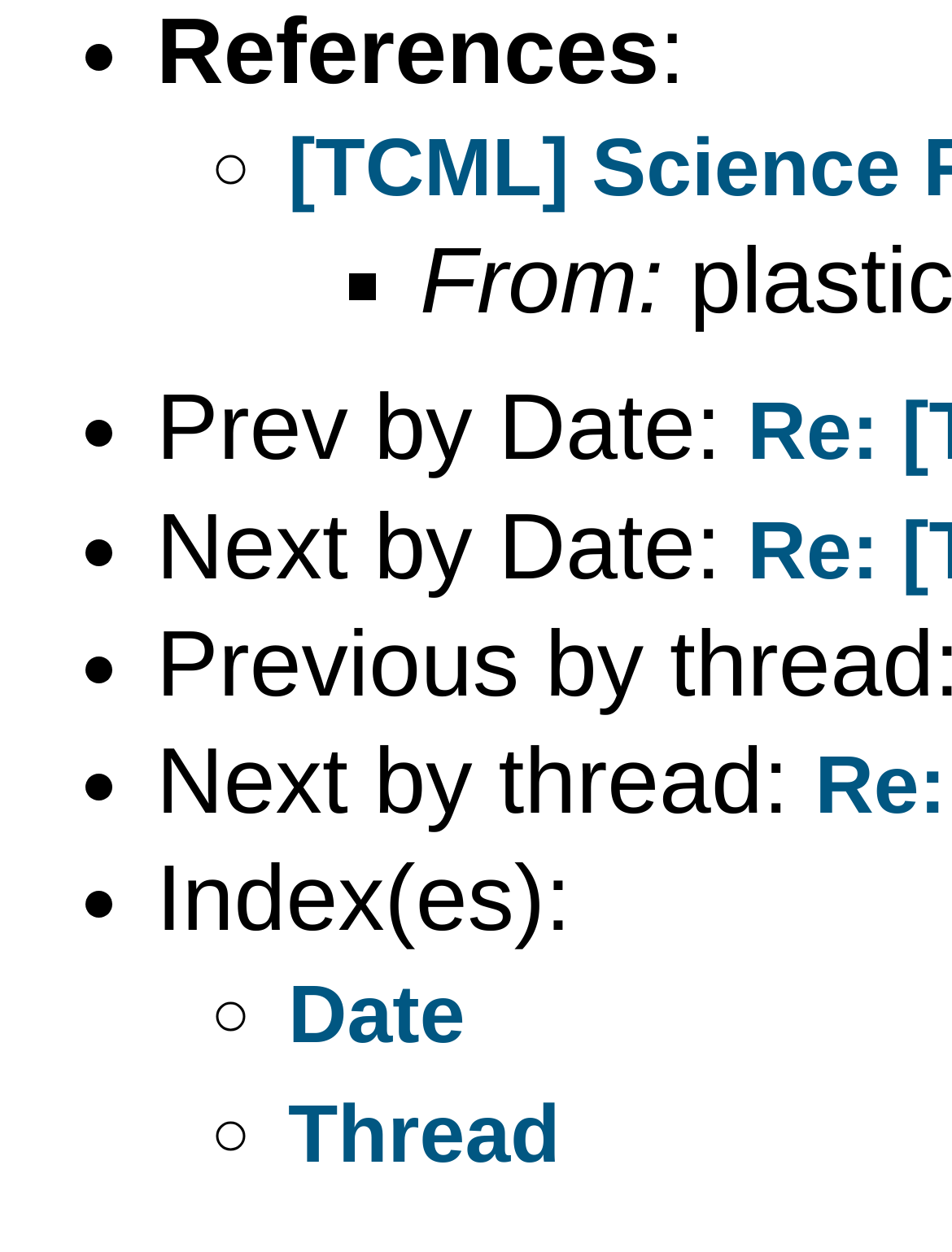Identify the bounding box of the UI component described as: "Date".

[0.303, 0.812, 0.488, 0.839]